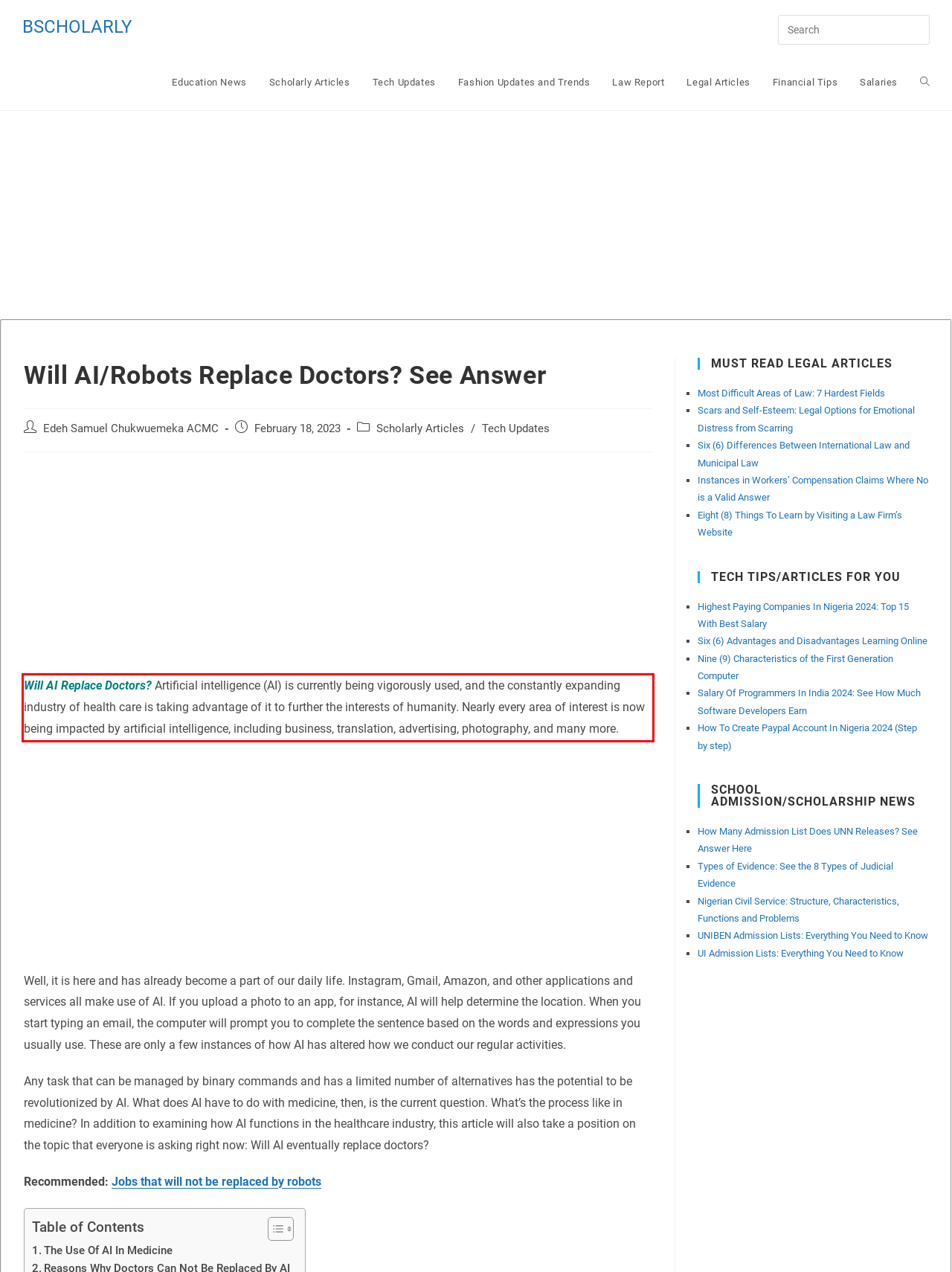You are given a webpage screenshot with a red bounding box around a UI element. Extract and generate the text inside this red bounding box.

Will AI Replace Doctors? Artificial intelligence (AI) is currently being vigorously used, and the constantly expanding industry of health care is taking advantage of it to further the interests of humanity. Nearly every area of interest is now being impacted by artificial intelligence, including business, translation, advertising, photography, and many more.